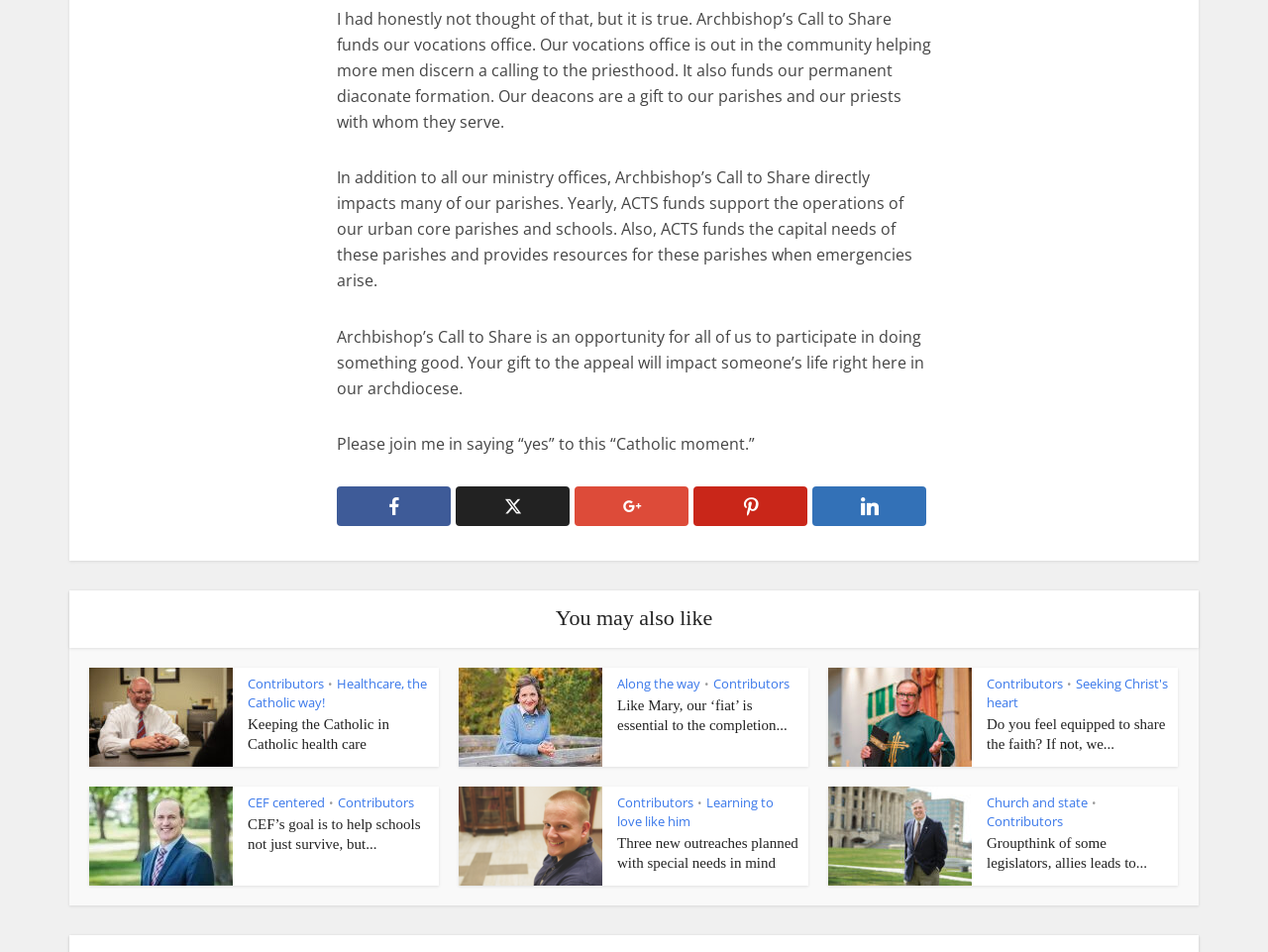How many paragraphs are there in the main text at the top?
Using the image, provide a concise answer in one word or a short phrase.

4